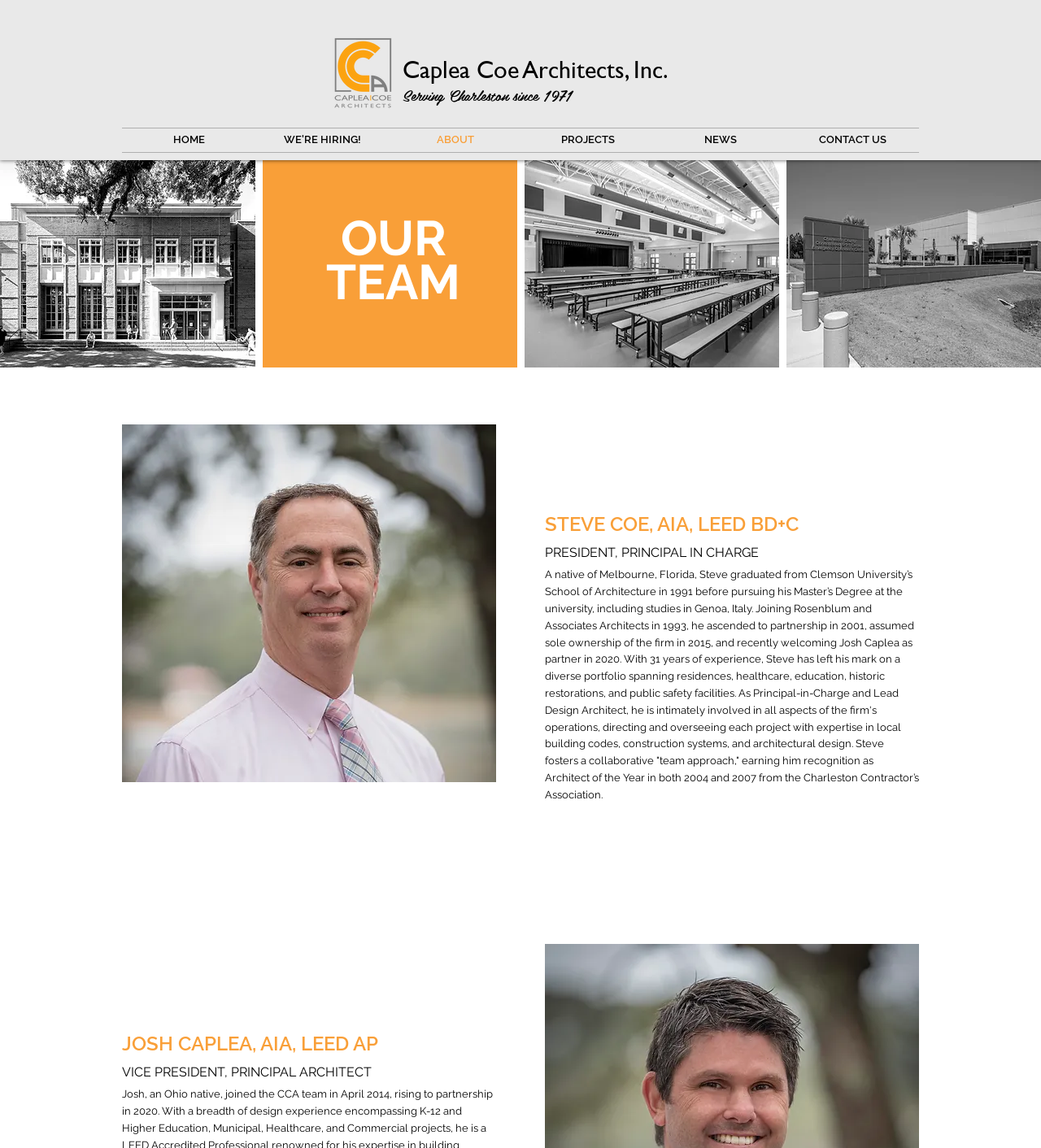Can you look at the image and give a comprehensive answer to the question:
How many images are on the top row?

I counted the number of image elements on the top row of the webpage, which are the CCA LOGO, College of Charleston Rita Hollings Science Center front entrance, and Elementary school cafeteria images.